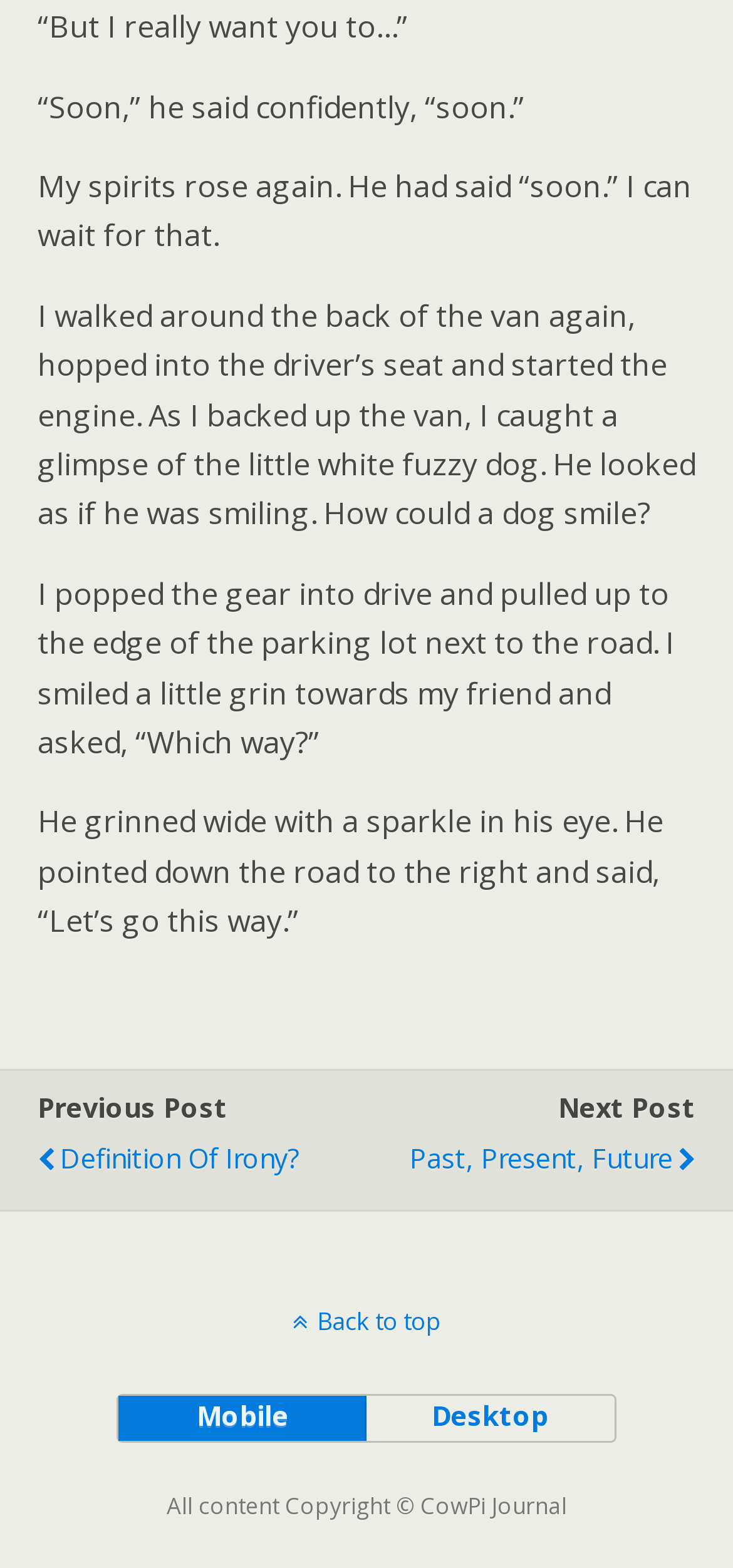What is the author's mood at the beginning?
Using the image as a reference, give an elaborate response to the question.

The author's mood is low at the beginning because the text '“But I really want you to…”' suggests a sense of longing or disappointment, and the subsequent text '“Soon,” he said confidently, “soon.”' implies that the author is waiting for something to happen.